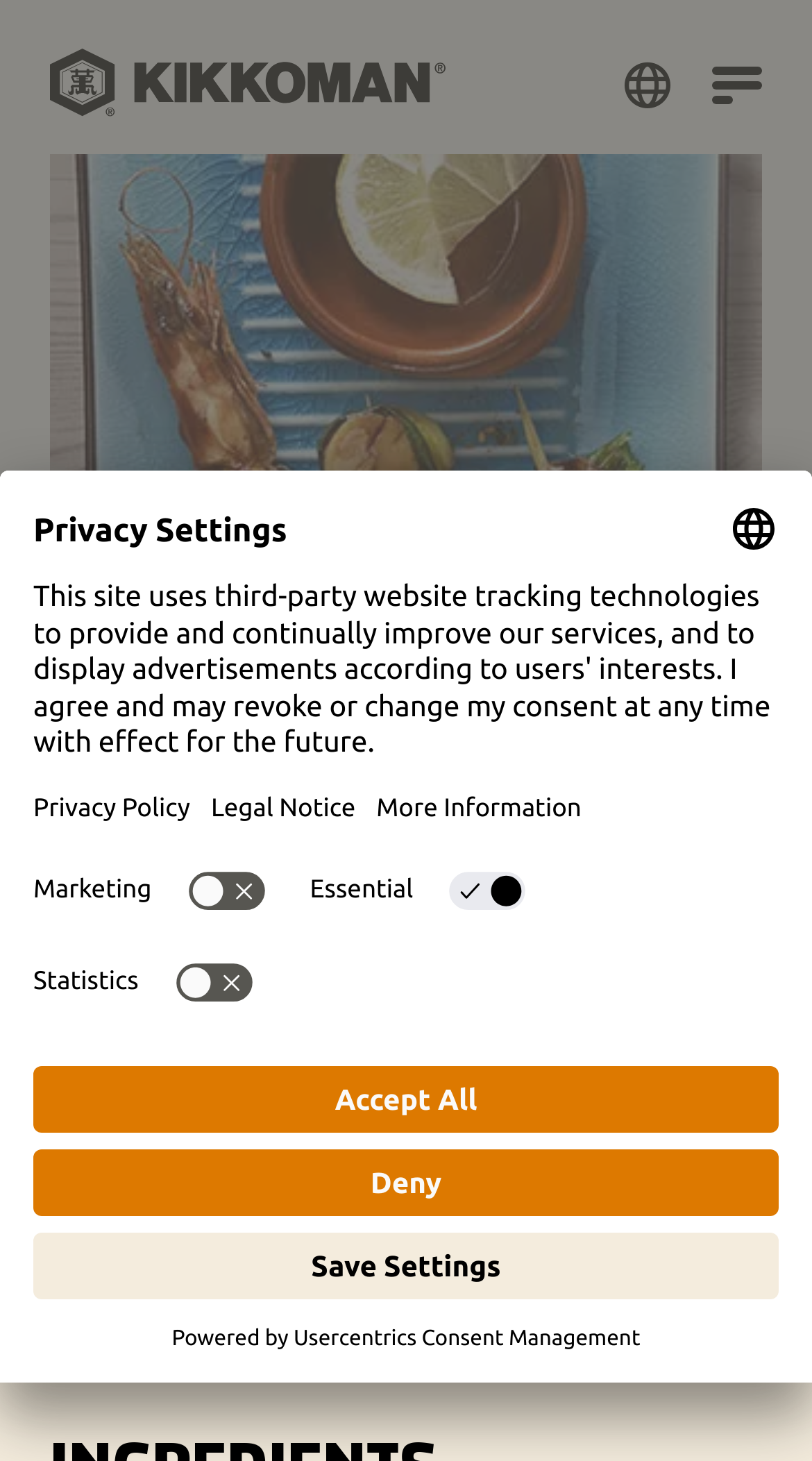Identify the bounding box coordinates for the UI element that matches this description: "# Main courses".

[0.062, 0.748, 0.351, 0.782]